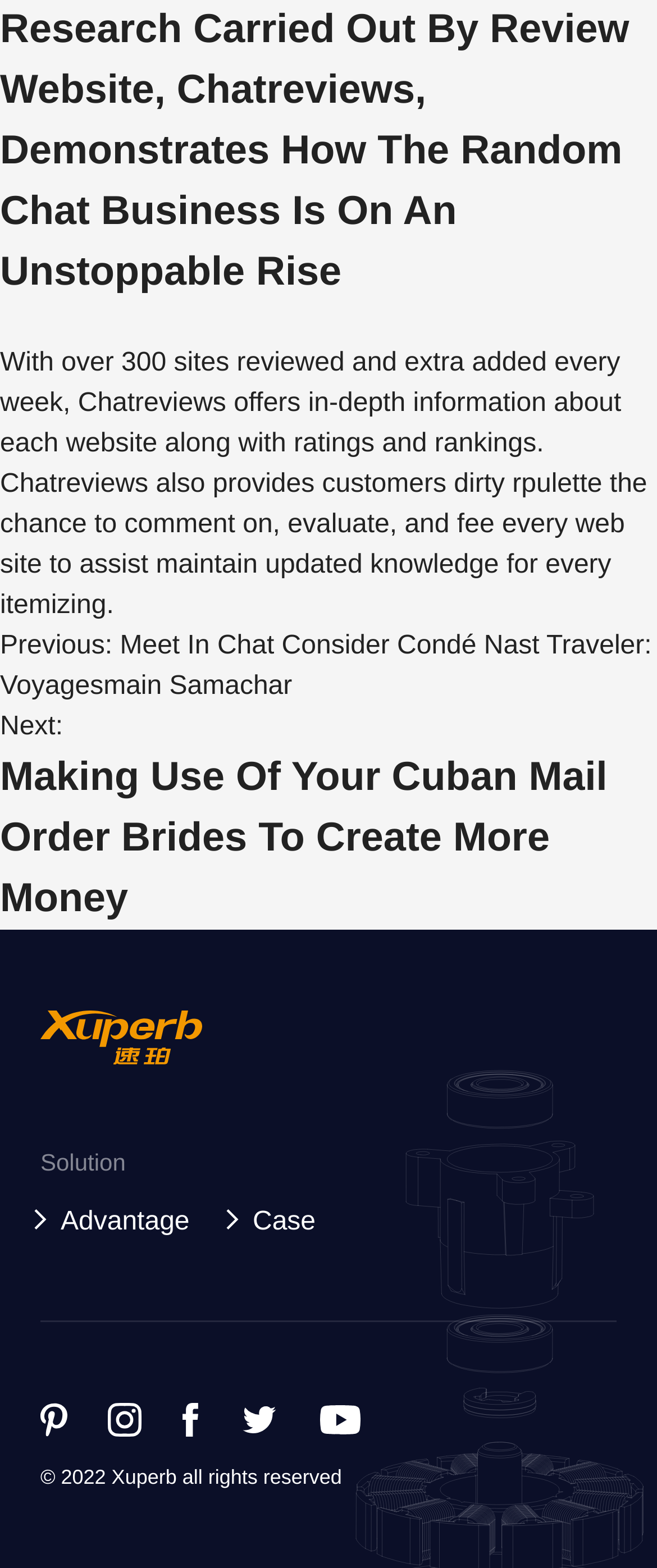Specify the bounding box coordinates (top-left x, top-left y, bottom-right x, bottom-right y) of the UI element in the screenshot that matches this description: dirty rpulette

[0.691, 0.3, 0.917, 0.318]